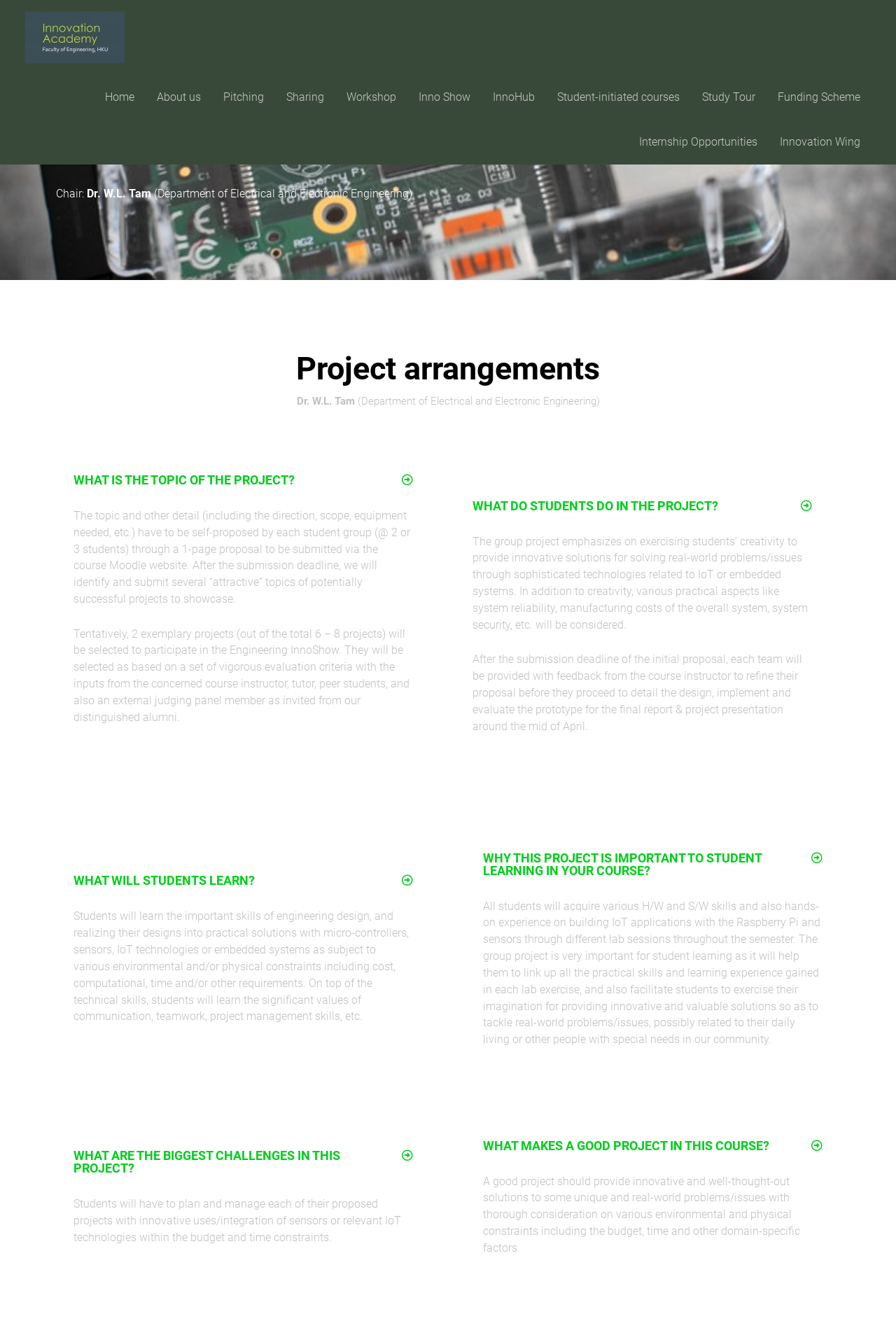Identify the bounding box for the UI element described as: "Sharing". The coordinates should be four float numbers between 0 and 1, i.e., [left, top, right, bottom].

[0.307, 0.056, 0.374, 0.09]